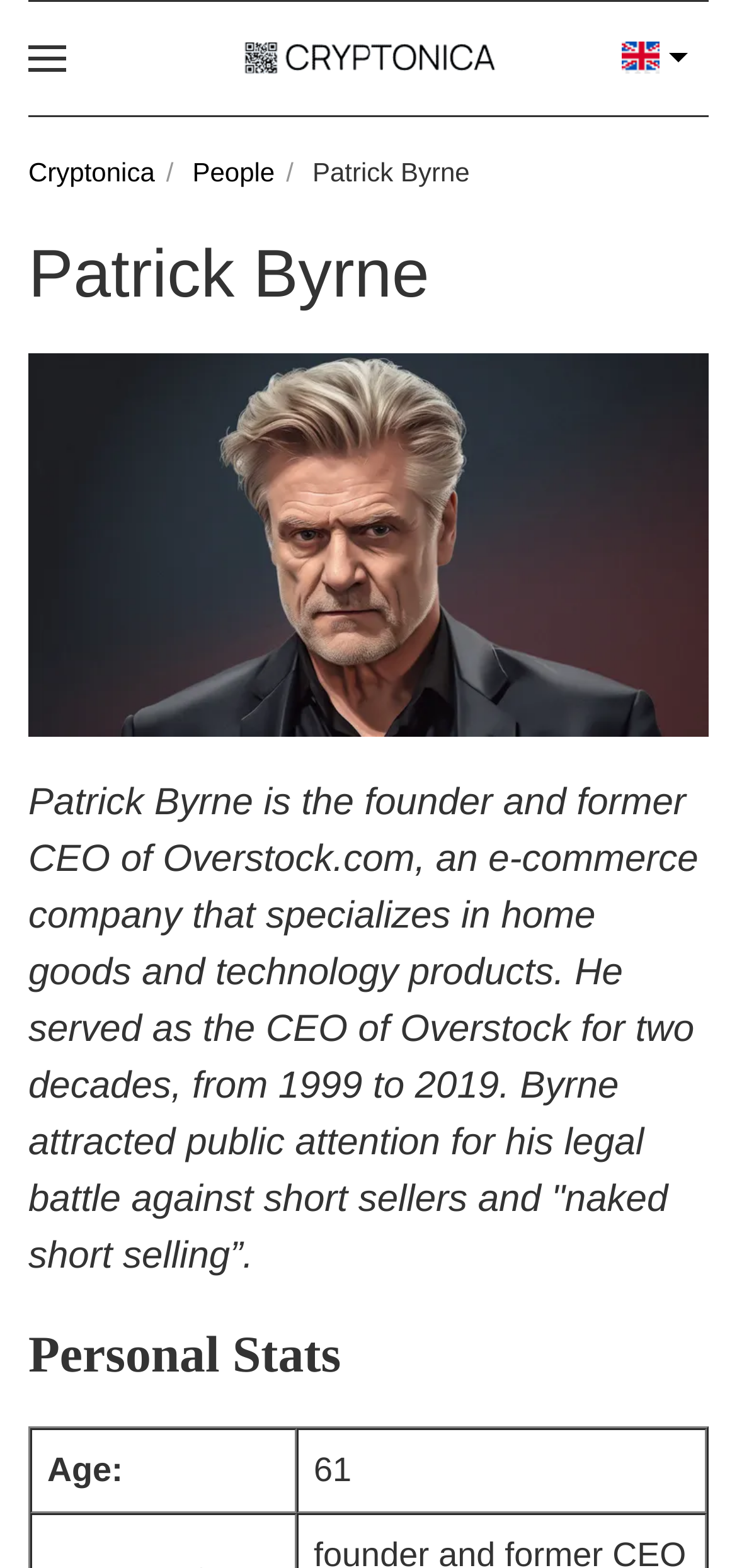How many decades did Patrick Byrne serve as CEO of Overstock.com?
Give a thorough and detailed response to the question.

I found the answer by reading the static text that describes Patrick Byrne as serving as the CEO of Overstock.com for two decades, from 1999 to 2019.